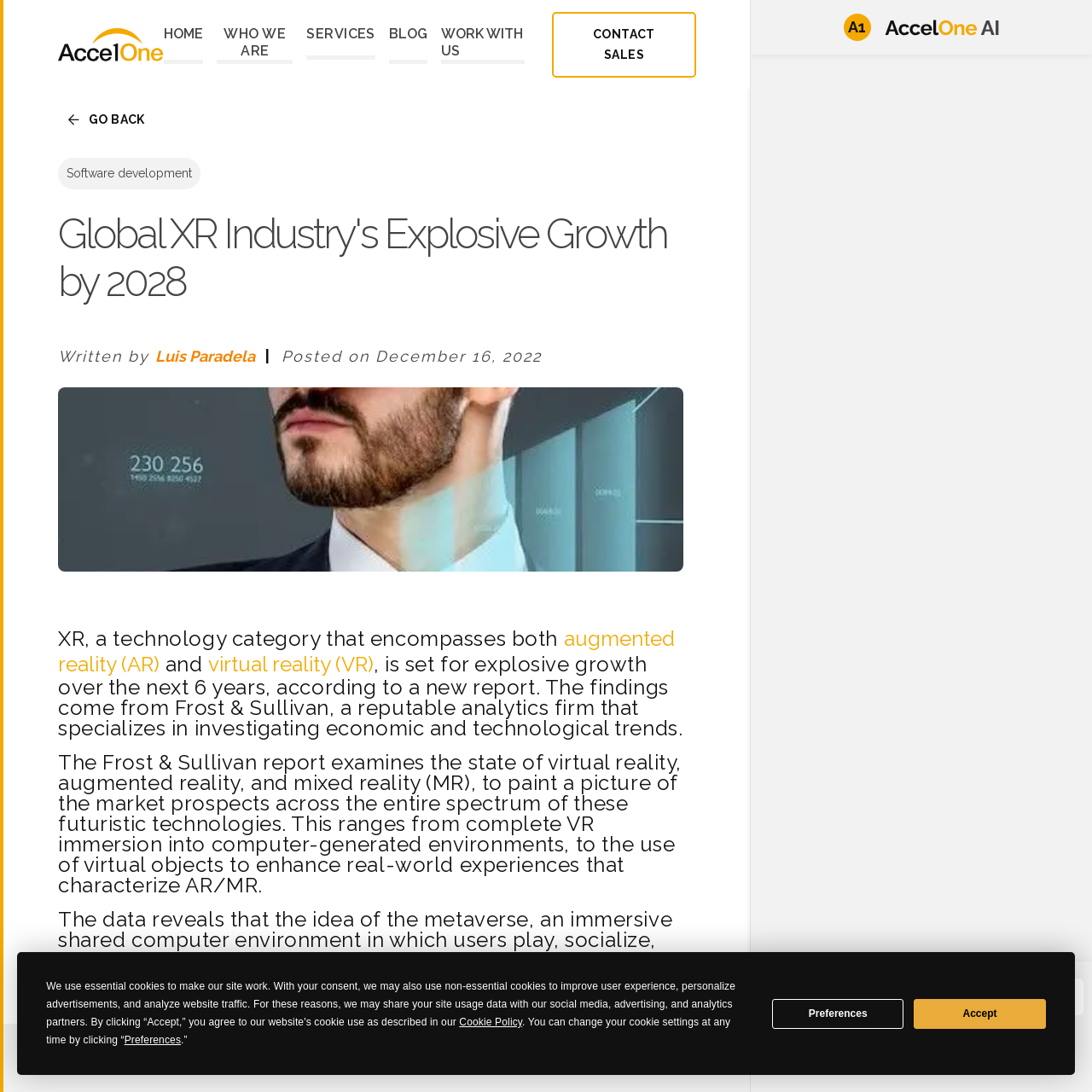Determine the bounding box coordinates for the element that should be clicked to follow this instruction: "Click the logo". The coordinates should be given as four float numbers between 0 and 1, in the format [left, top, right, bottom].

[0.053, 0.024, 0.15, 0.057]